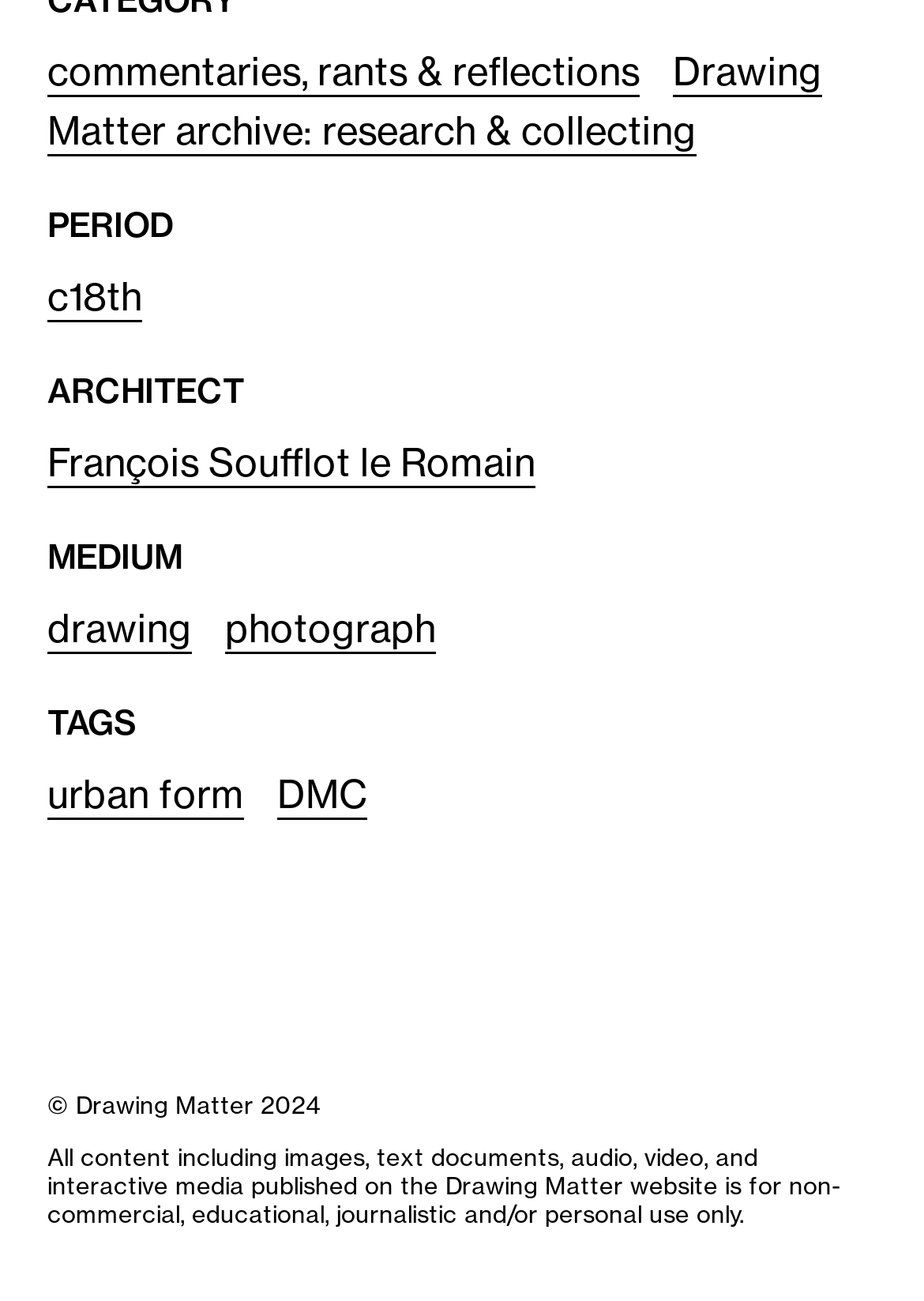Determine the bounding box coordinates for the clickable element to execute this instruction: "Read about François Soufflot le Romain". Provide the coordinates as four float numbers between 0 and 1, i.e., [left, top, right, bottom].

[0.051, 0.336, 0.579, 0.375]